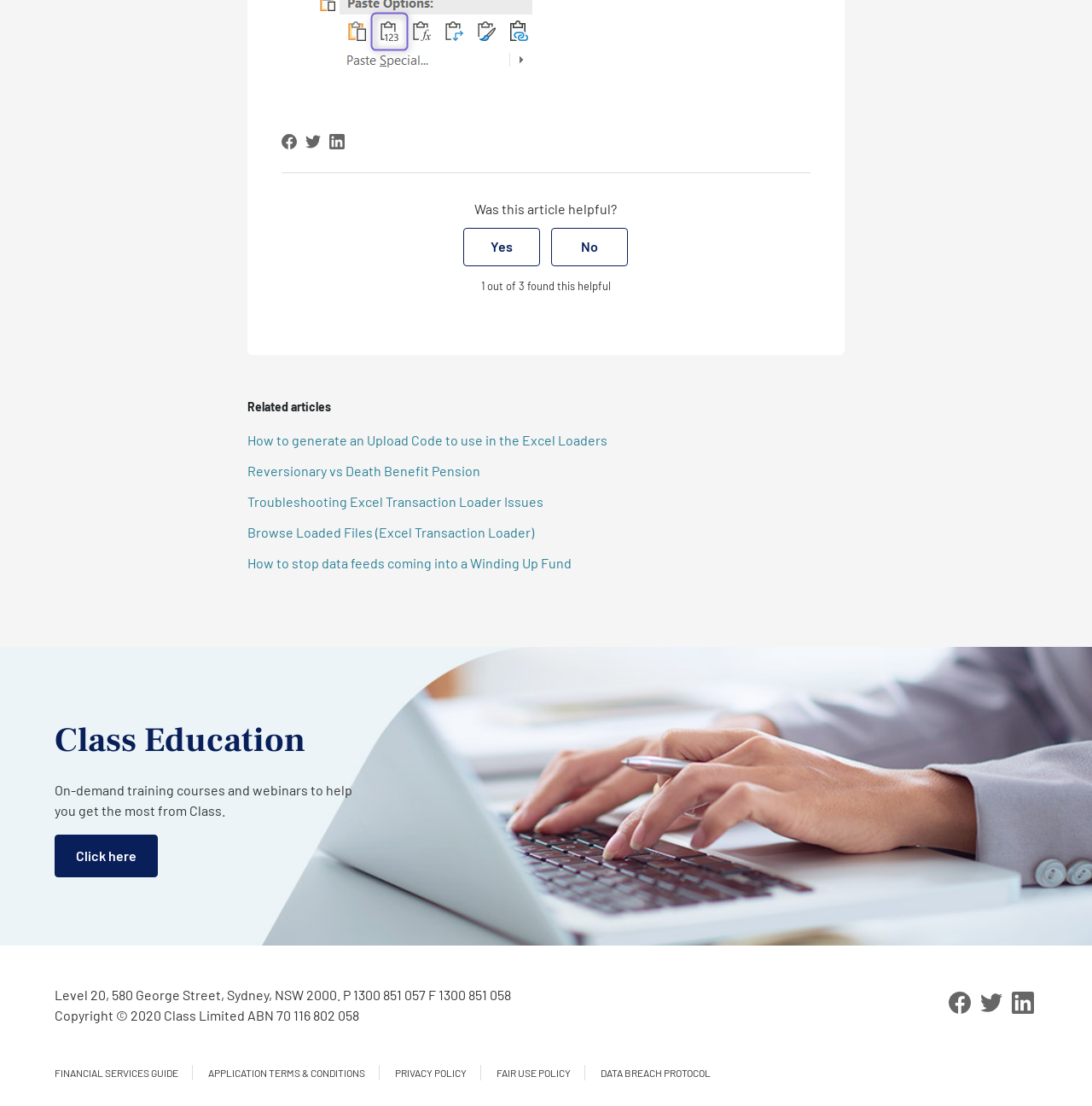What is the name of the training courses and webinars provided by Class?
Could you answer the question with a detailed and thorough explanation?

The webpage mentions 'Class Education' which provides on-demand training courses and webinars to help users get the most from Class.